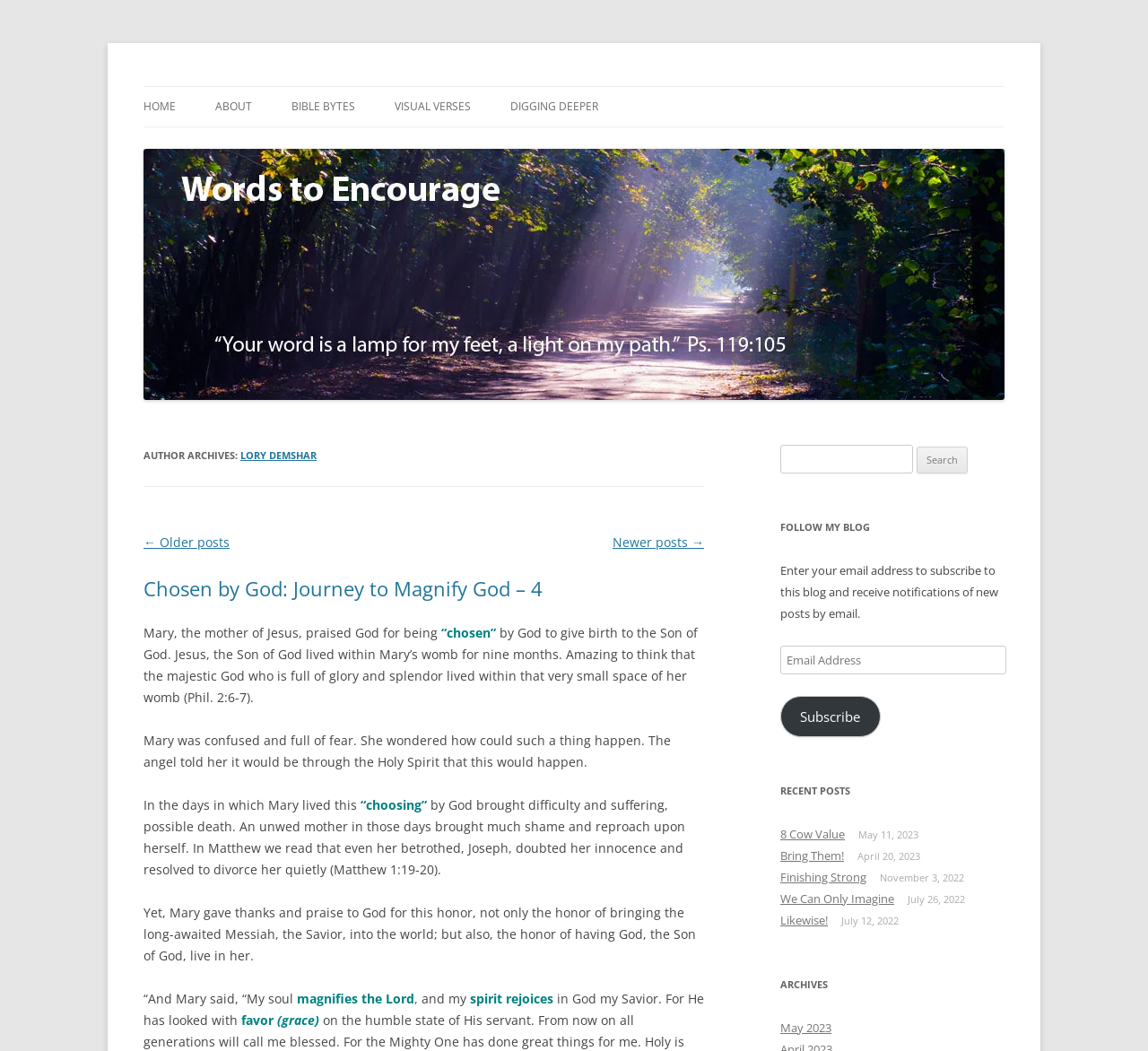Find the main header of the webpage and produce its text content.

Words To Encourage